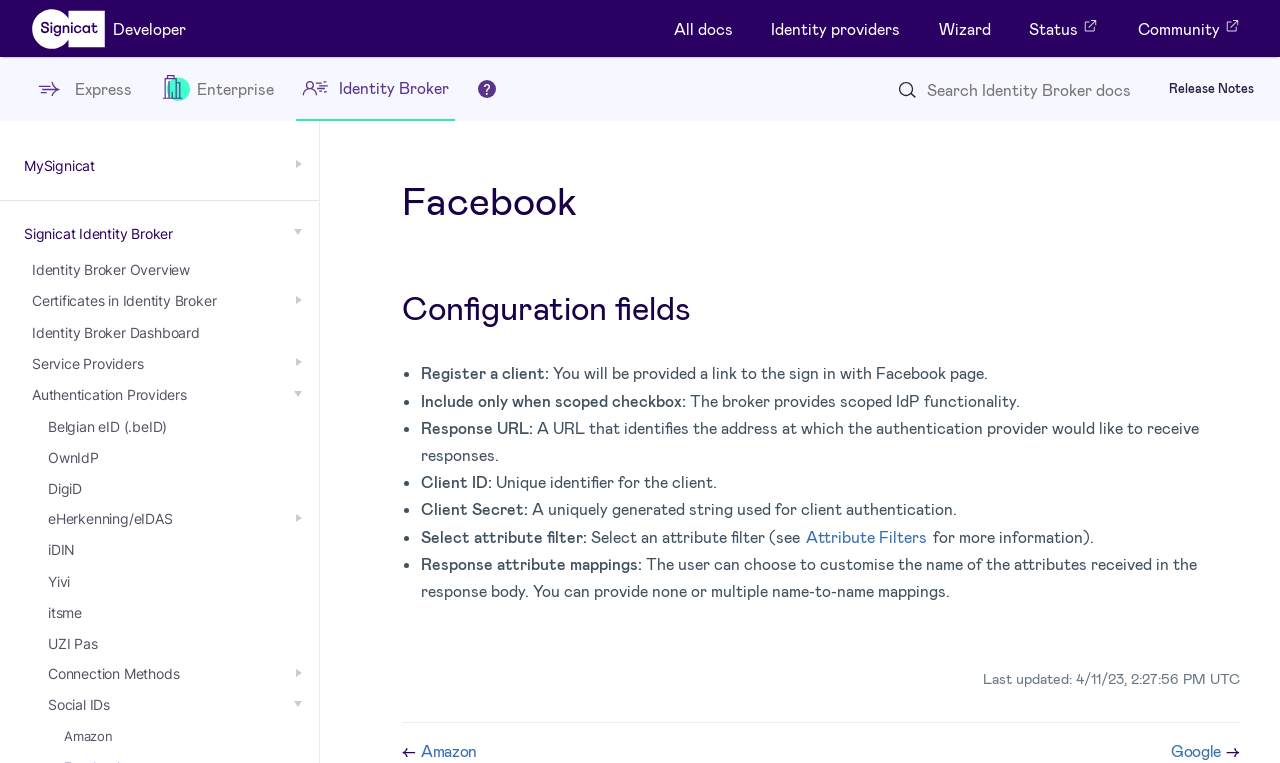How many stacks are available?
Can you provide a detailed and comprehensive answer to the question?

There are three stacks available on the webpage, namely Express, Enterprise, and Identity Broker, which are identified by their respective headings and icons.